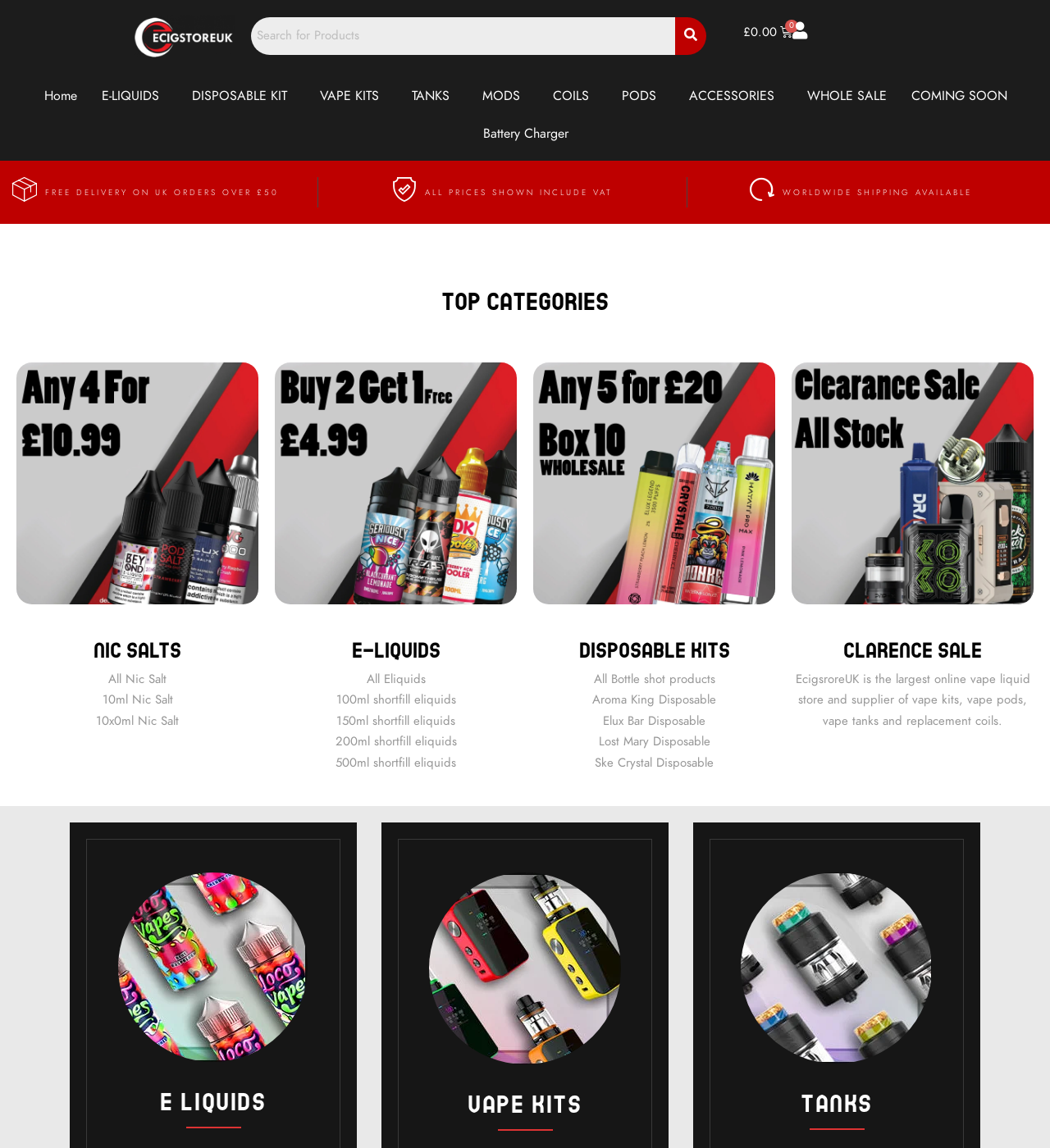Locate the bounding box coordinates of the item that should be clicked to fulfill the instruction: "Check out the Clarence Sale".

[0.754, 0.555, 0.984, 0.577]